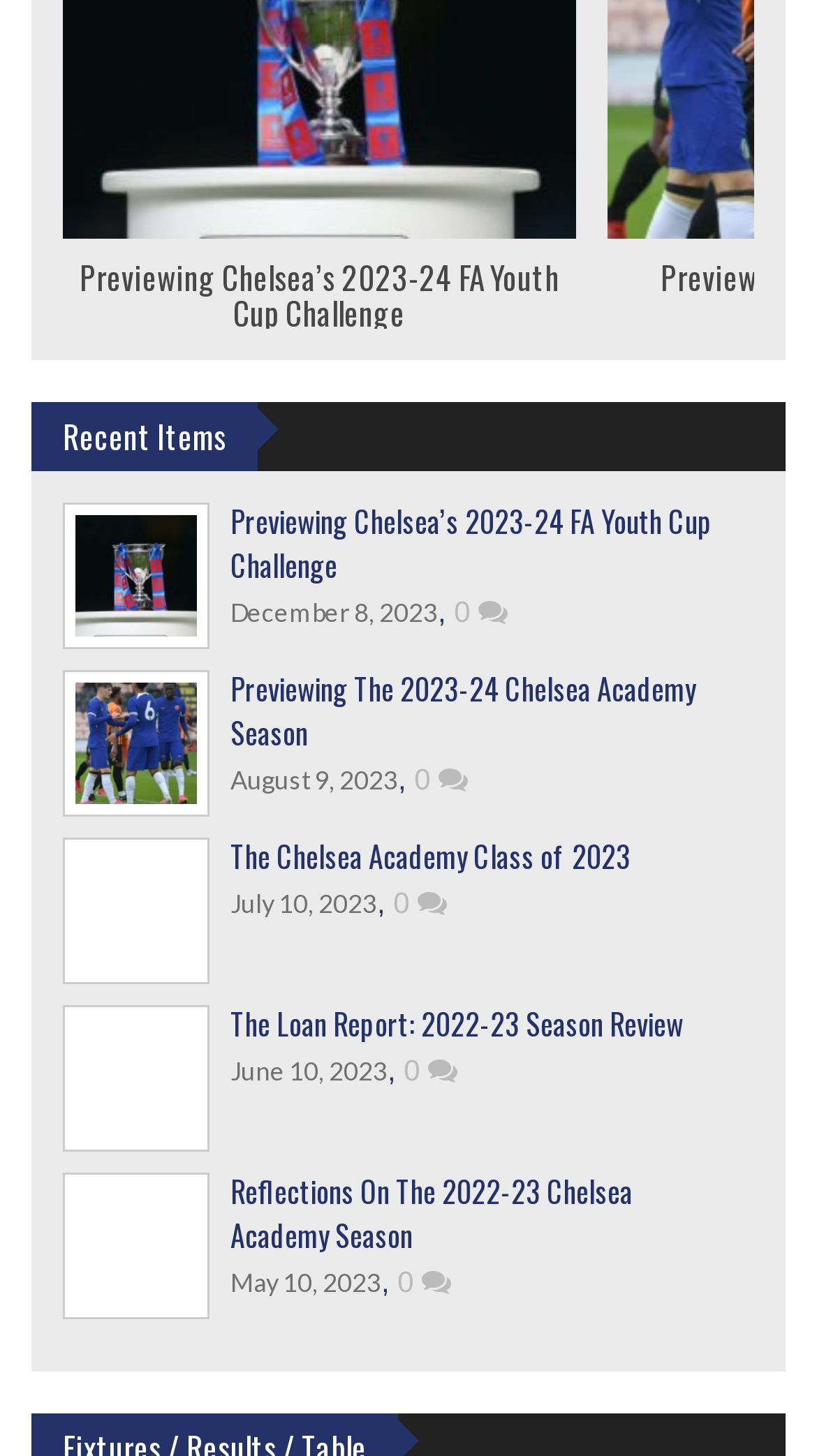Indicate the bounding box coordinates of the clickable region to achieve the following instruction: "read about Reflections On The 2022-23 Chelsea Academy Season."

[0.282, 0.802, 0.774, 0.863]